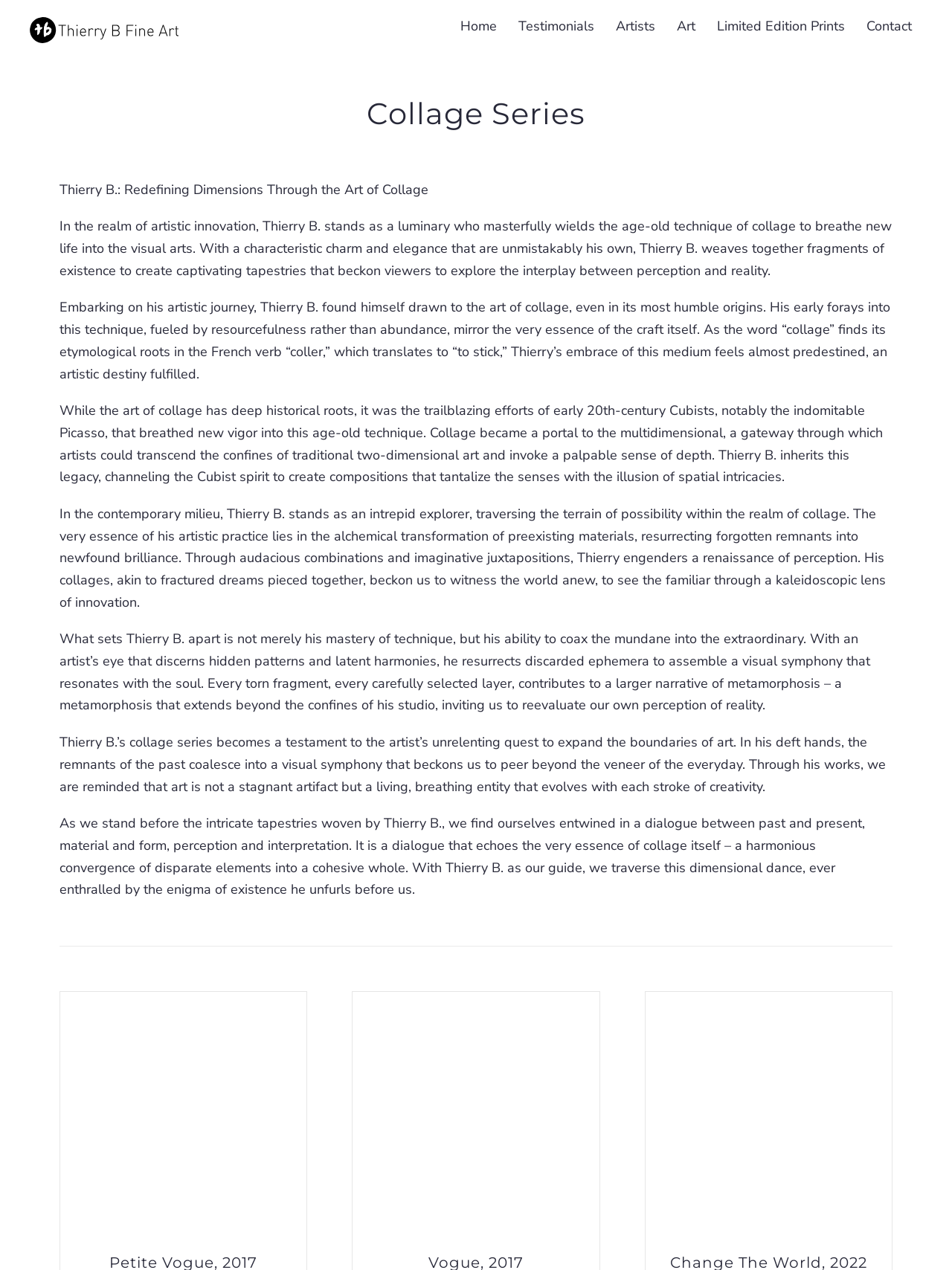Locate the bounding box coordinates of the element that should be clicked to execute the following instruction: "Click the Tb Ls Logo link".

[0.031, 0.016, 0.188, 0.03]